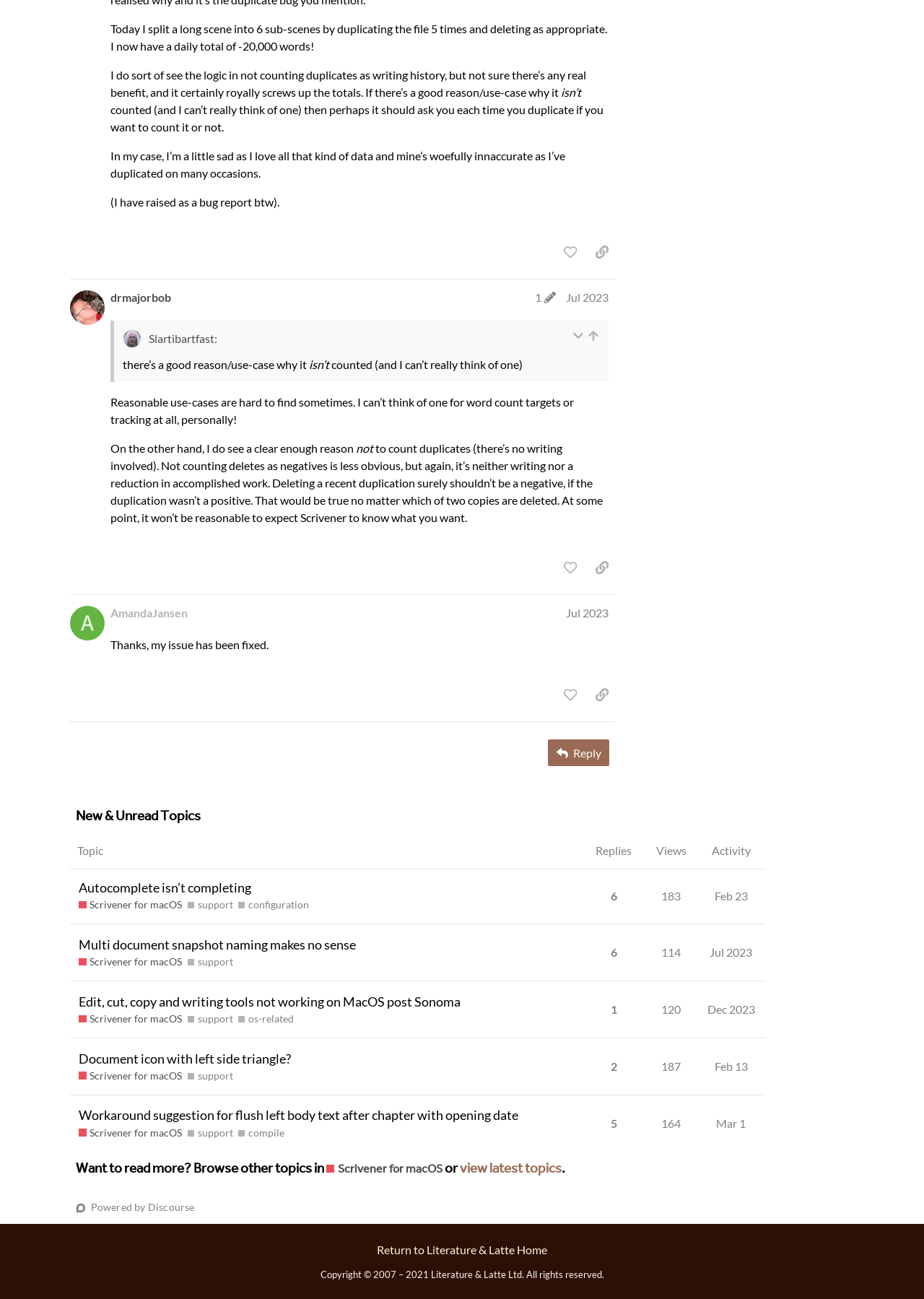Identify the bounding box coordinates of the part that should be clicked to carry out this instruction: "like this post".

[0.602, 0.184, 0.632, 0.204]